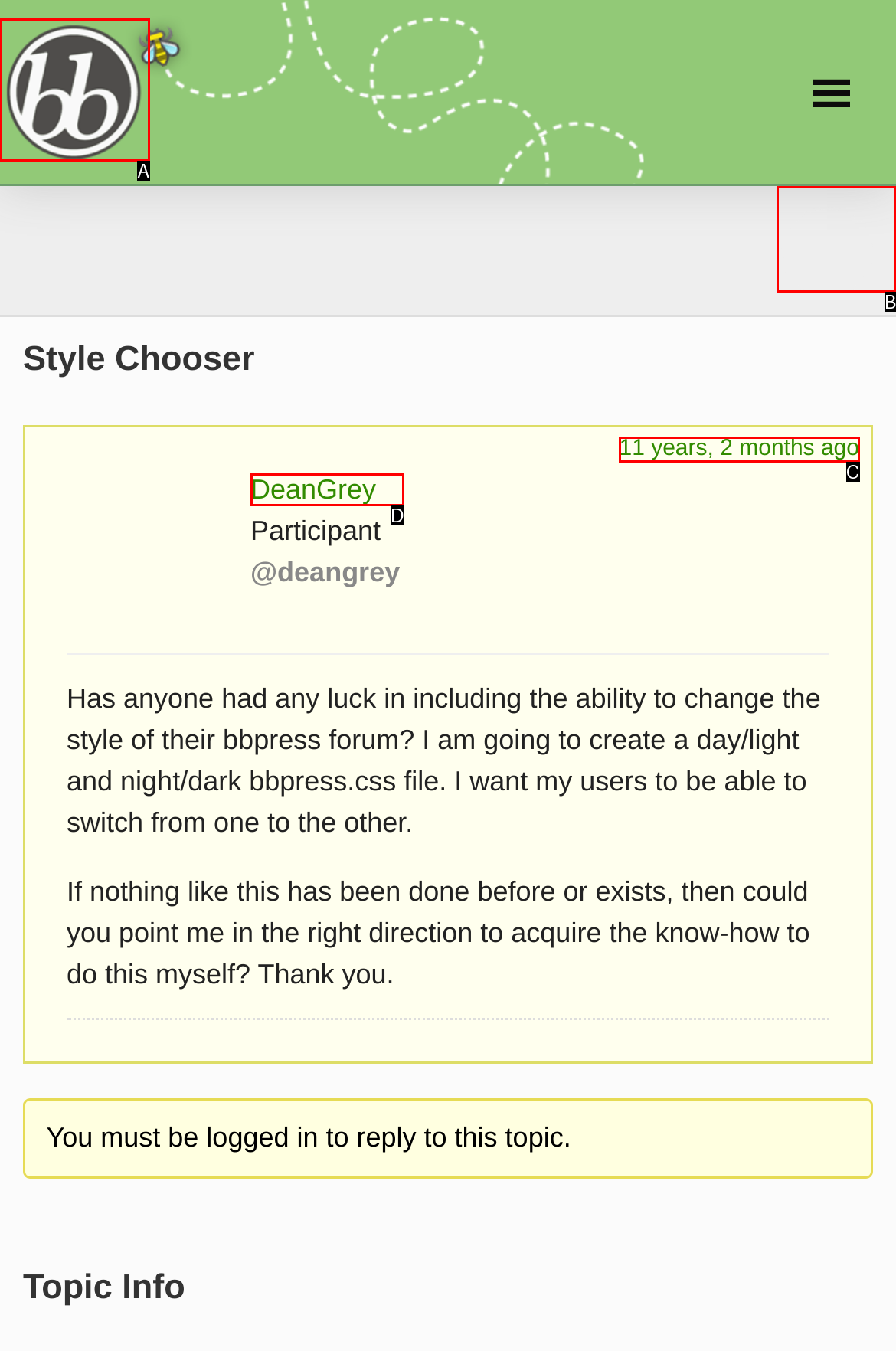Identify the option that best fits this description: Anonymous
Answer with the appropriate letter directly.

B